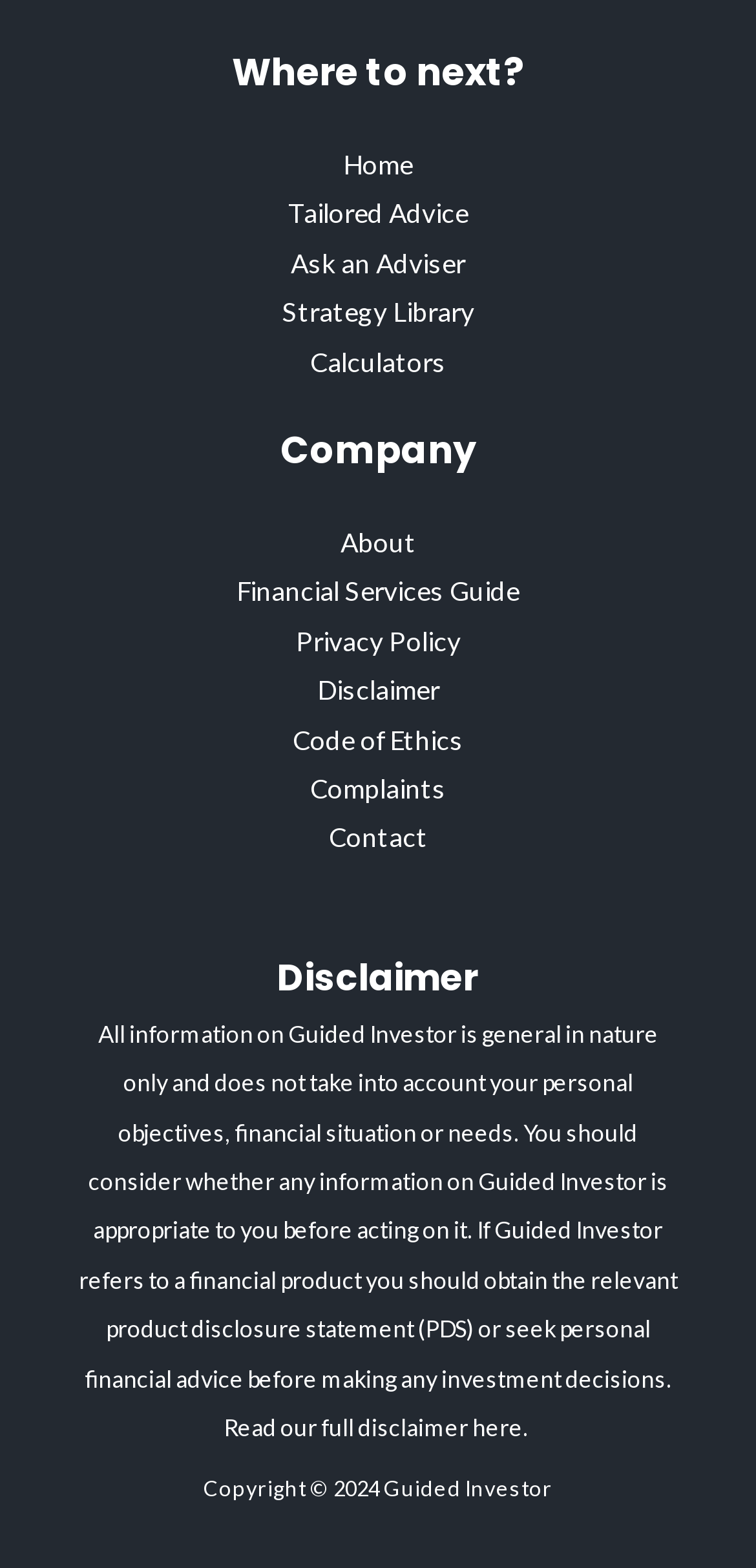Can you provide the bounding box coordinates for the element that should be clicked to implement the instruction: "Read Disclaimer"?

[0.103, 0.605, 0.897, 0.642]